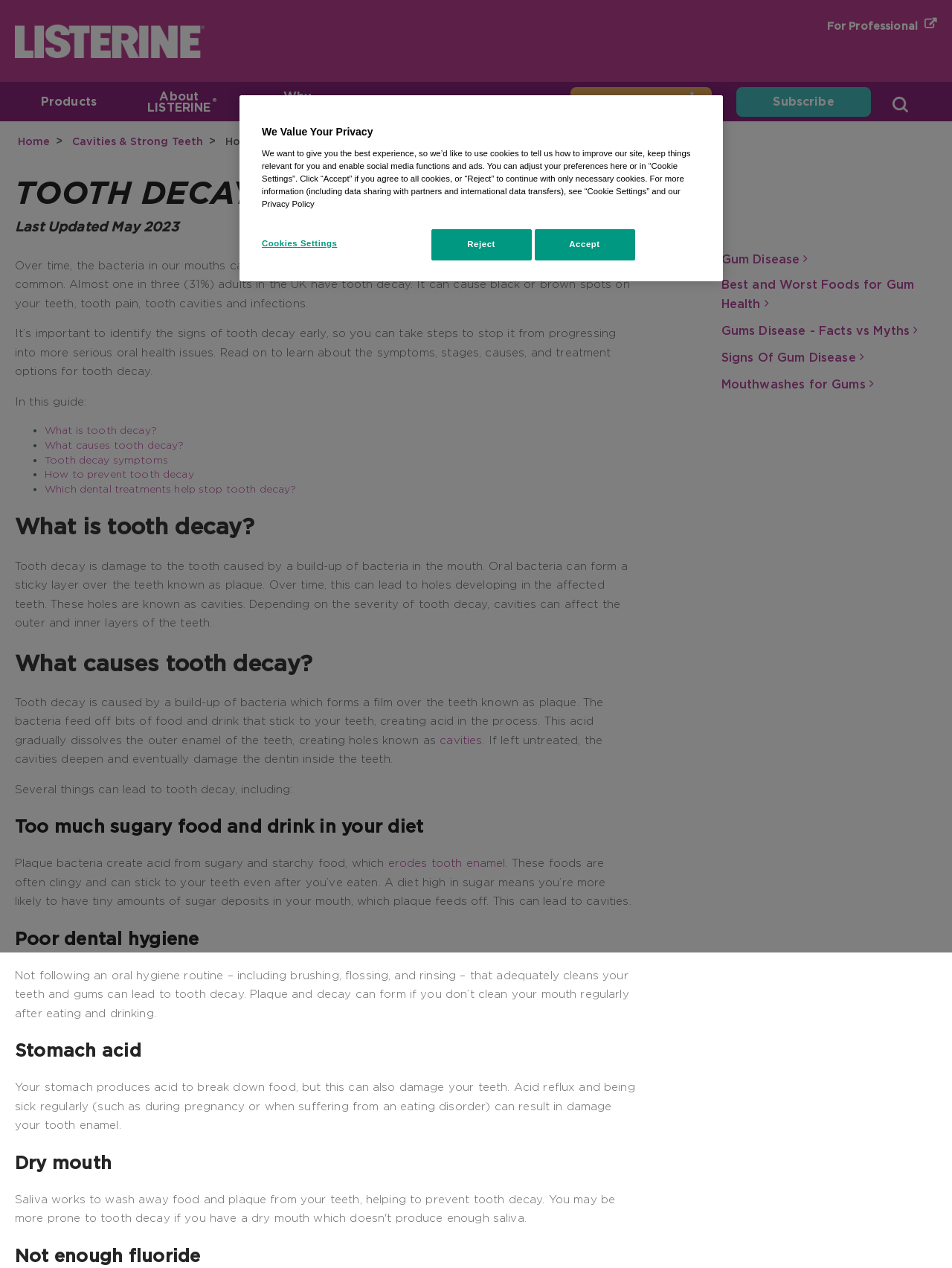Determine the bounding box coordinates of the clickable element to complete this instruction: "Go to 'Cavities & Strong Teeth' page". Provide the coordinates in the format of four float numbers between 0 and 1, [left, top, right, bottom].

[0.073, 0.107, 0.217, 0.116]